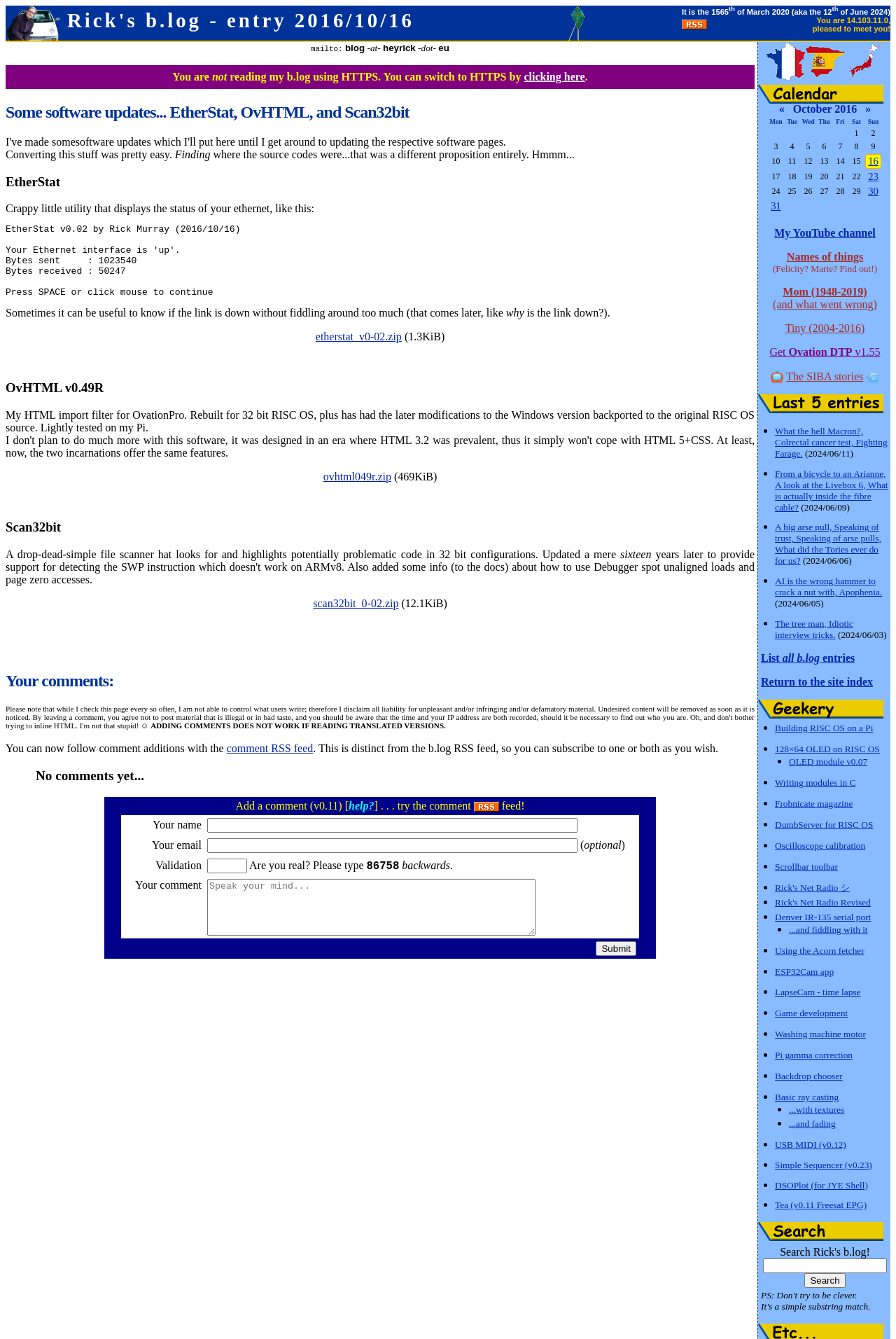Please mark the clickable region by giving the bounding box coordinates needed to complete this instruction: "Download the 'etherstat_v0-02.zip' file".

[0.352, 0.247, 0.448, 0.256]